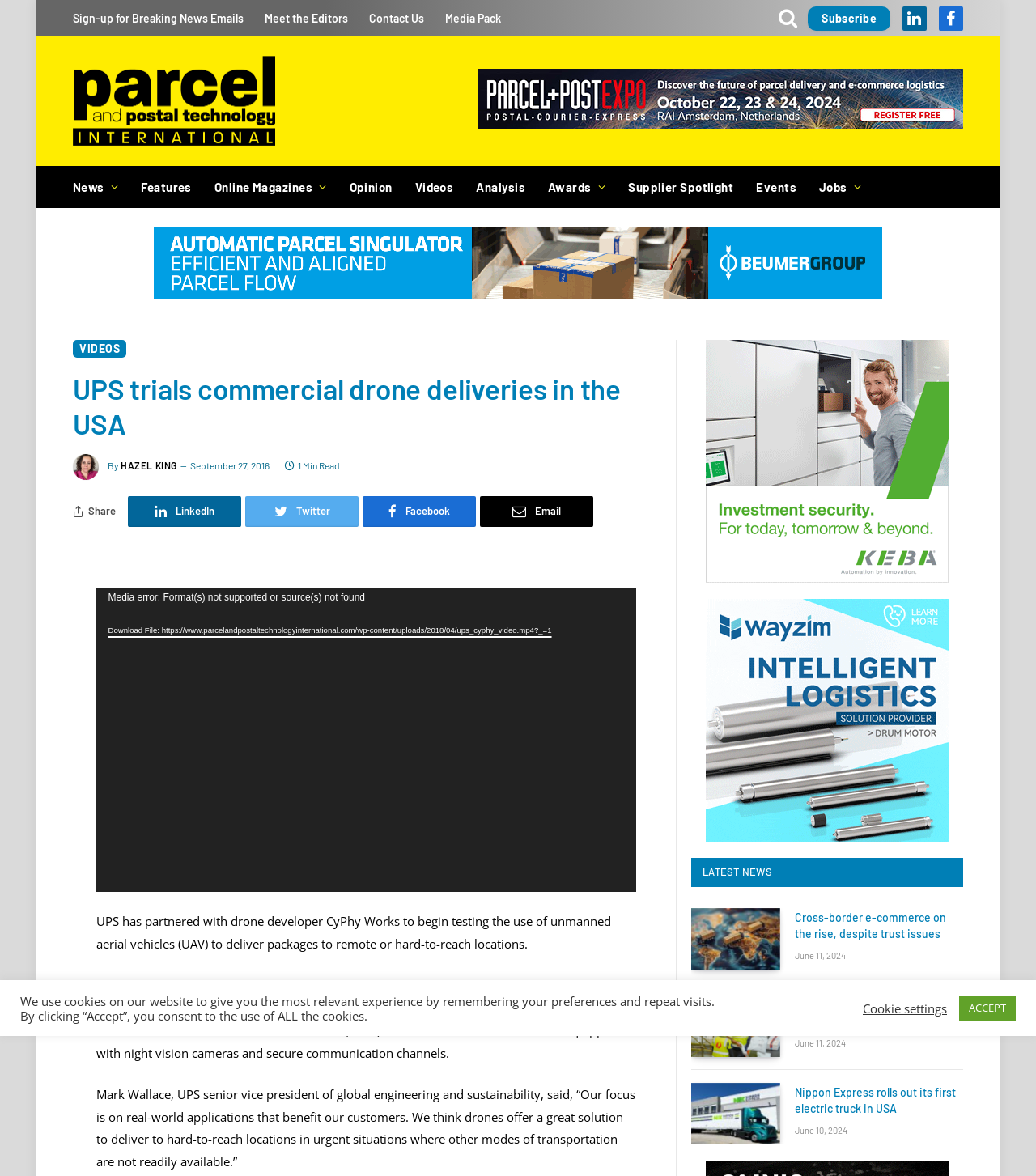Determine the bounding box coordinates of the region that needs to be clicked to achieve the task: "Click on the 'Sign-up for Breaking News Emails' link".

[0.06, 0.0, 0.245, 0.031]